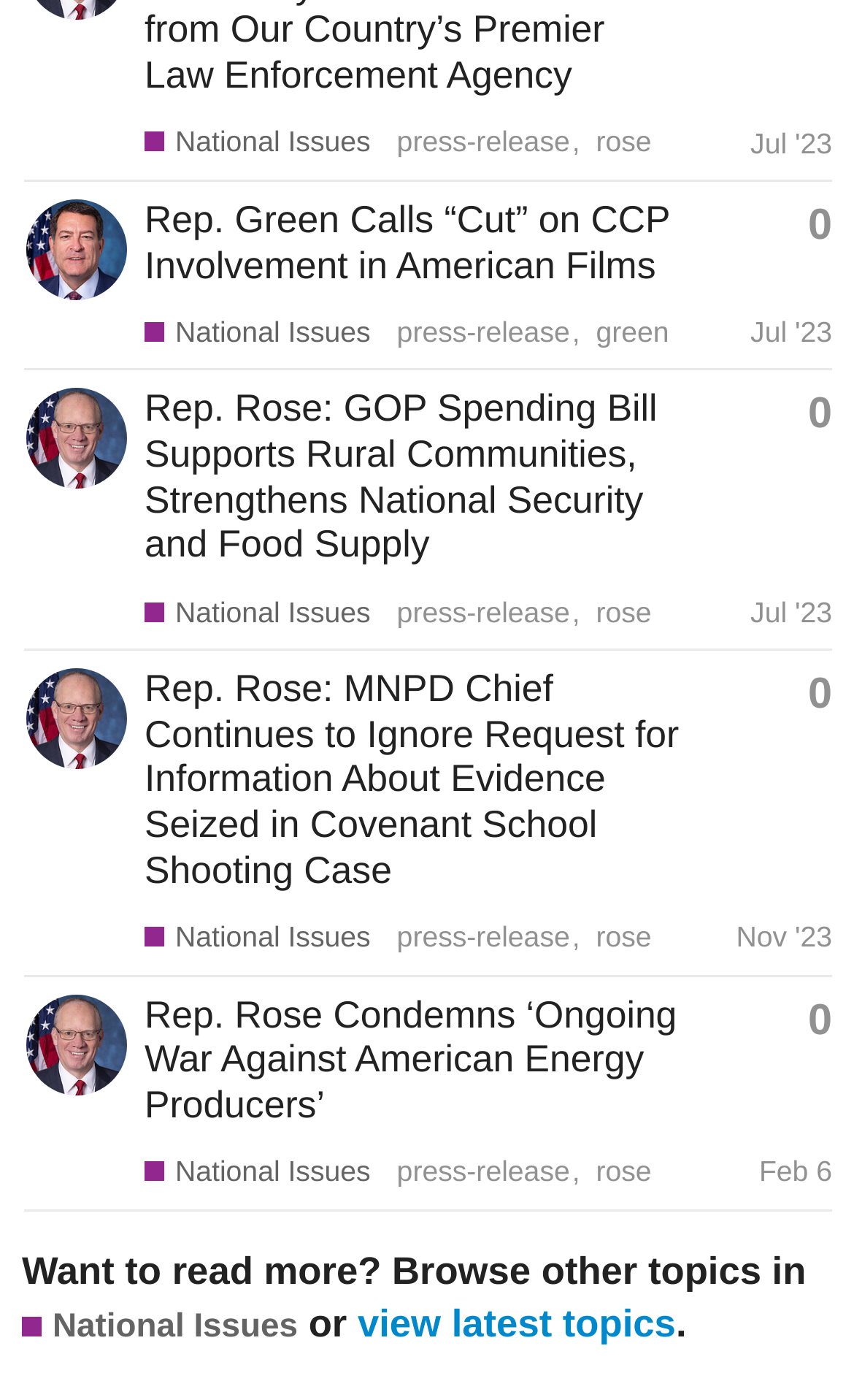How many topics are listed on this page?
Answer briefly with a single word or phrase based on the image.

4